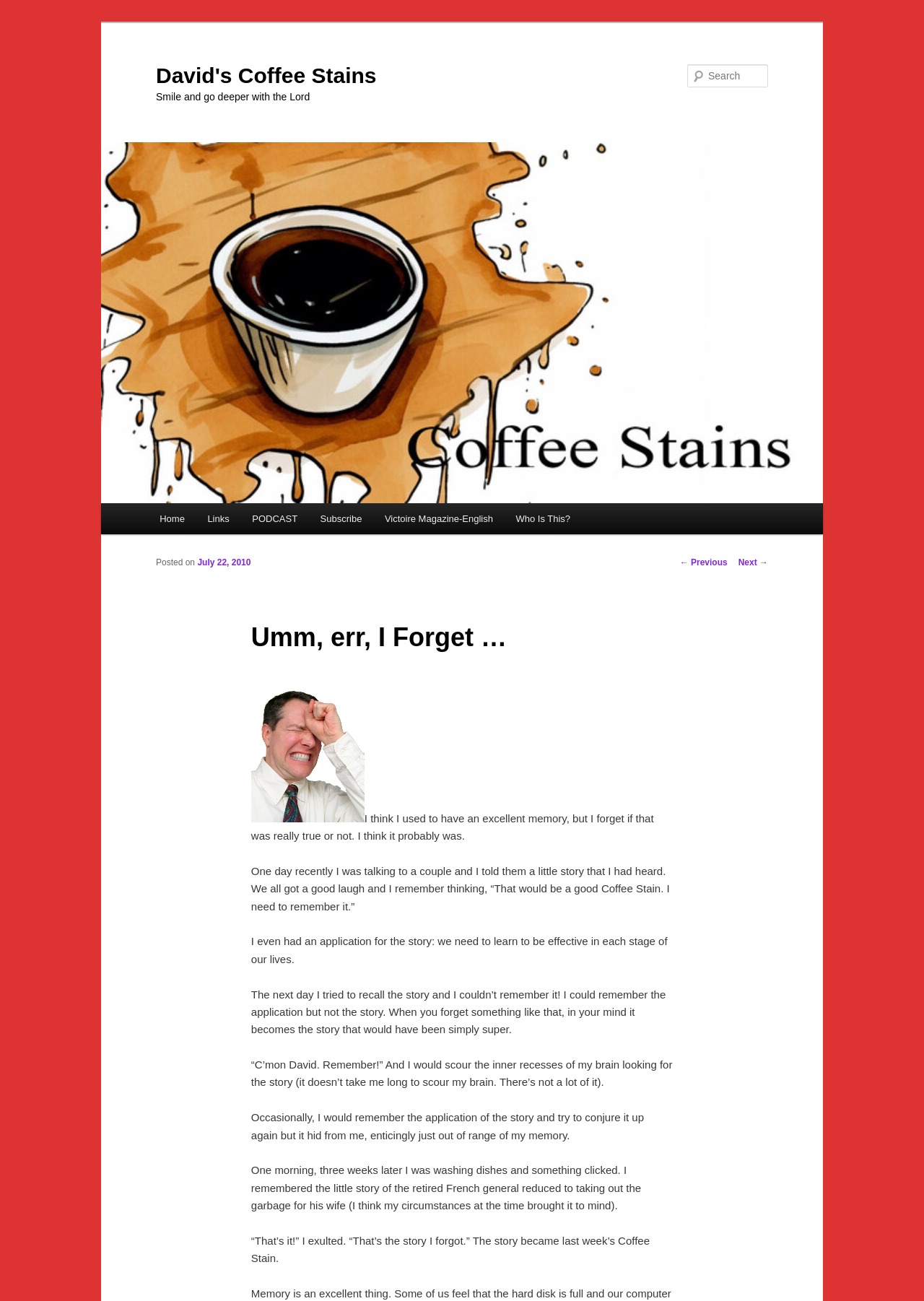What is the date of the current post?
Using the information presented in the image, please offer a detailed response to the question.

The date of the current post can be determined by looking at the link element with the text 'July 22, 2010' which is located near the heading element with the text 'Umm, err, I Forget …'.